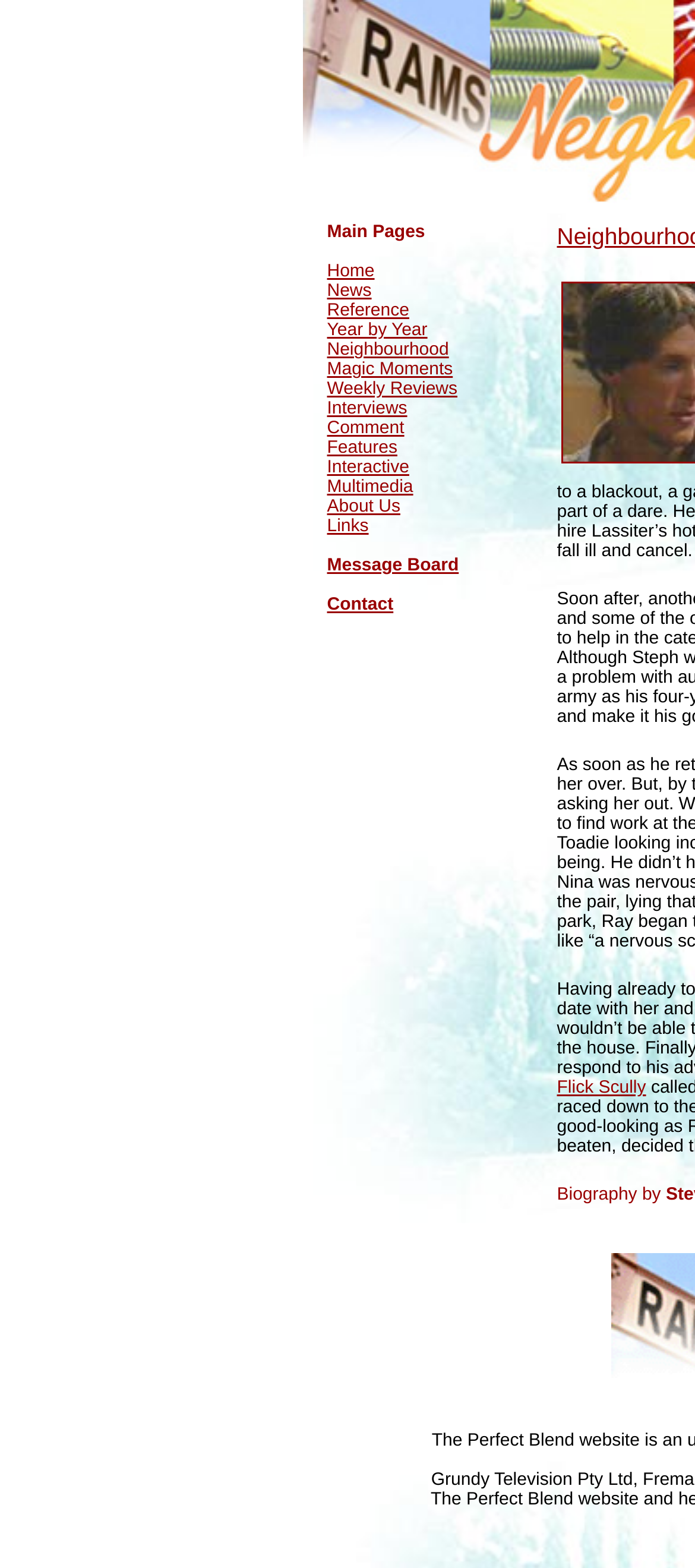Please identify the bounding box coordinates of the element I need to click to follow this instruction: "view news".

[0.471, 0.18, 0.535, 0.192]